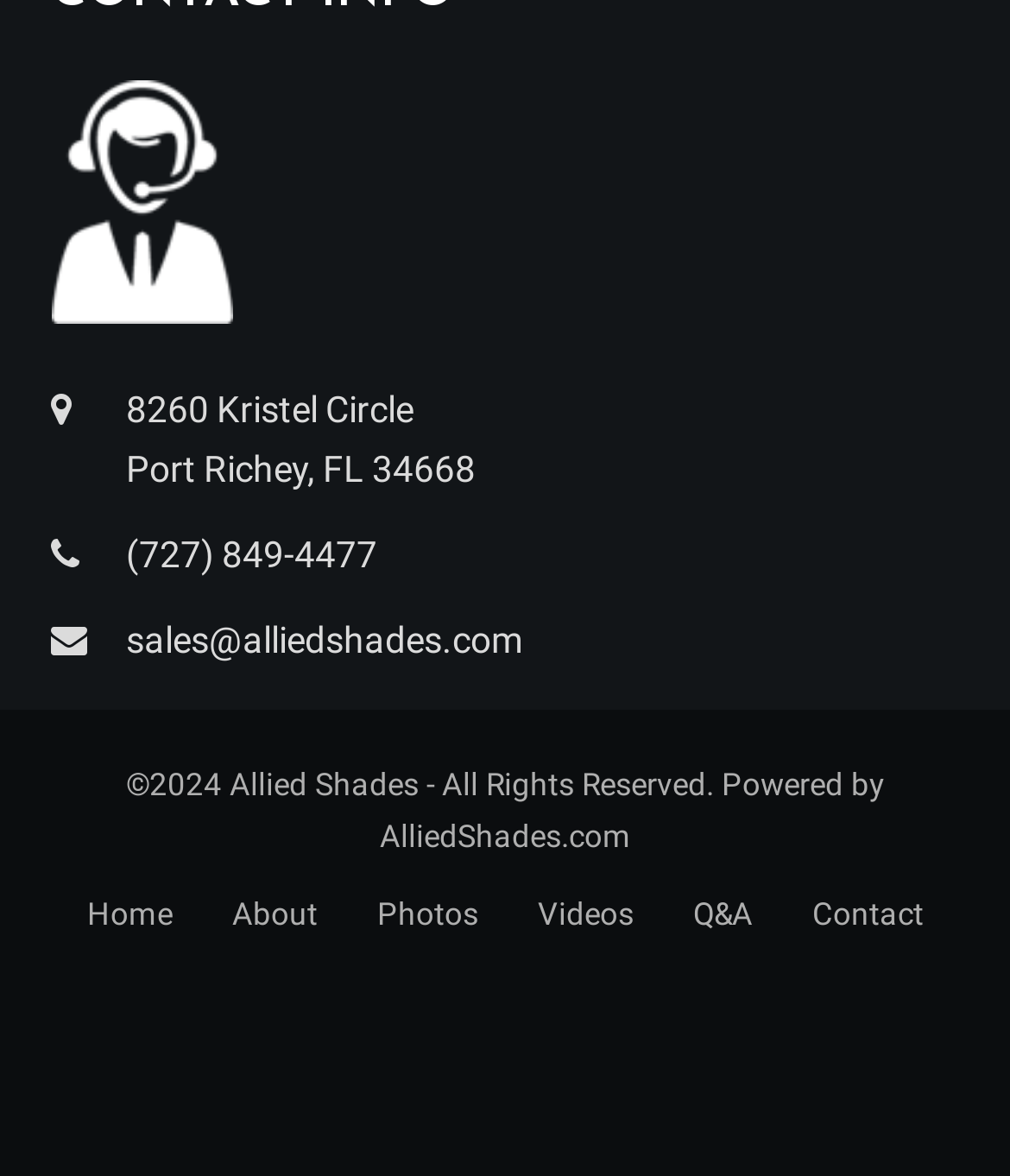Reply to the question with a single word or phrase:
What is the phone number of Allied Shades?

(727) 849-4477